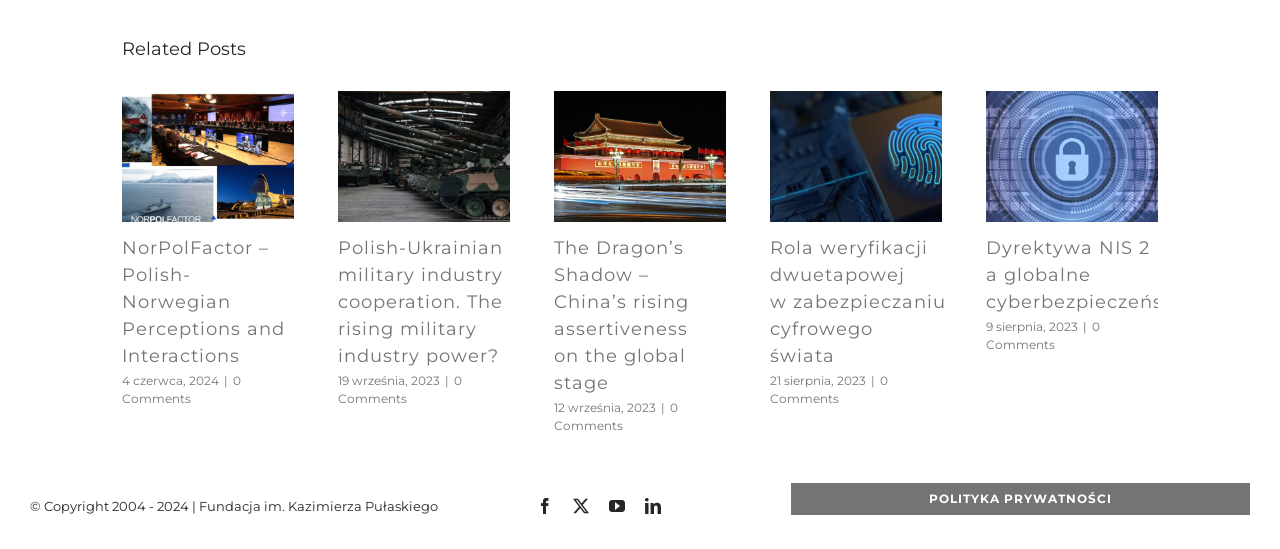How many related posts are displayed?
Please answer the question with as much detail and depth as you can.

The related posts are grouped into five sections, each with a heading element indicating the post number (e.g., '1 / 5', '2 / 5', etc.). This suggests that there are five related posts displayed.